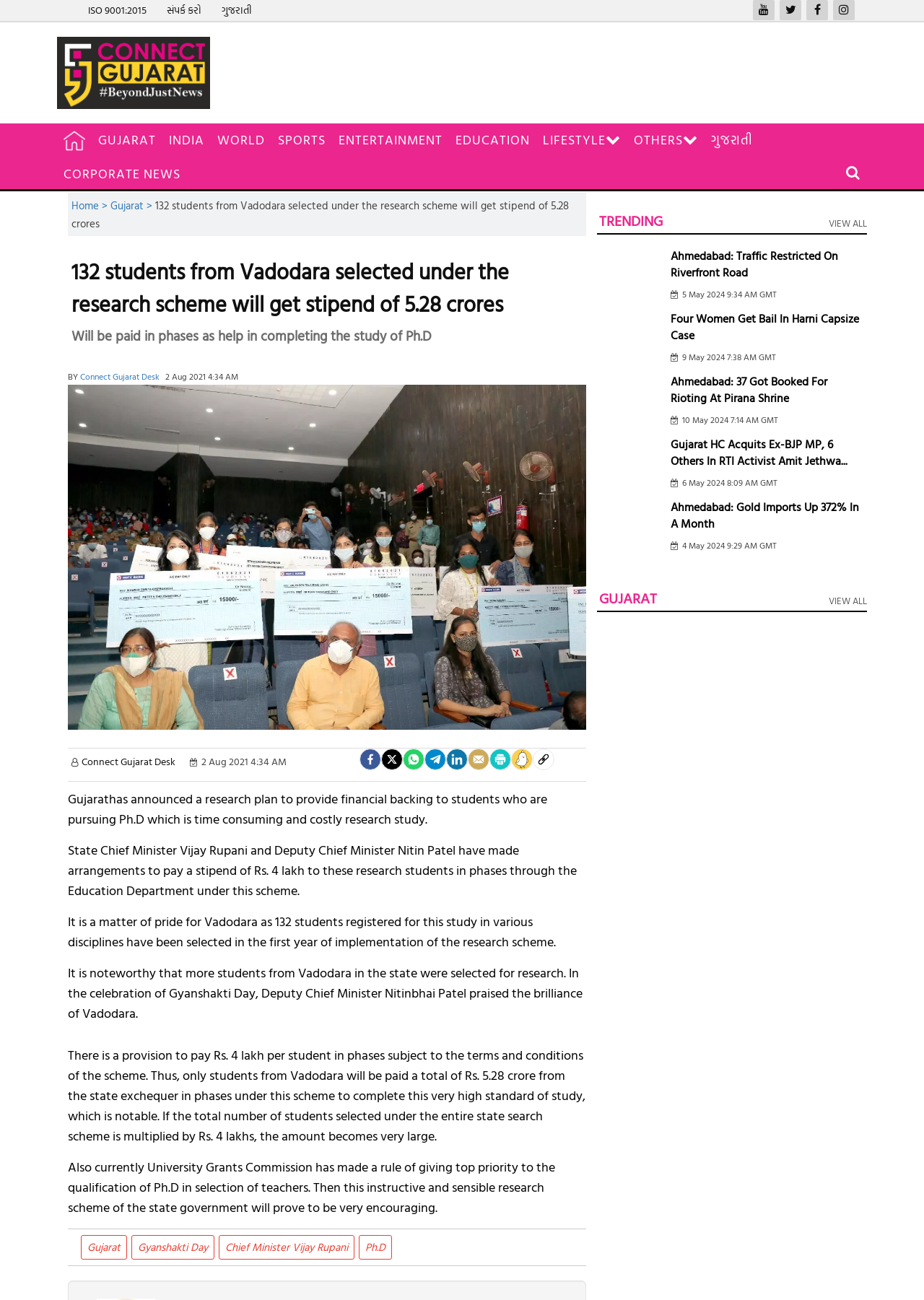Locate the bounding box coordinates of the area where you should click to accomplish the instruction: "share on Facebook".

[0.389, 0.576, 0.412, 0.593]